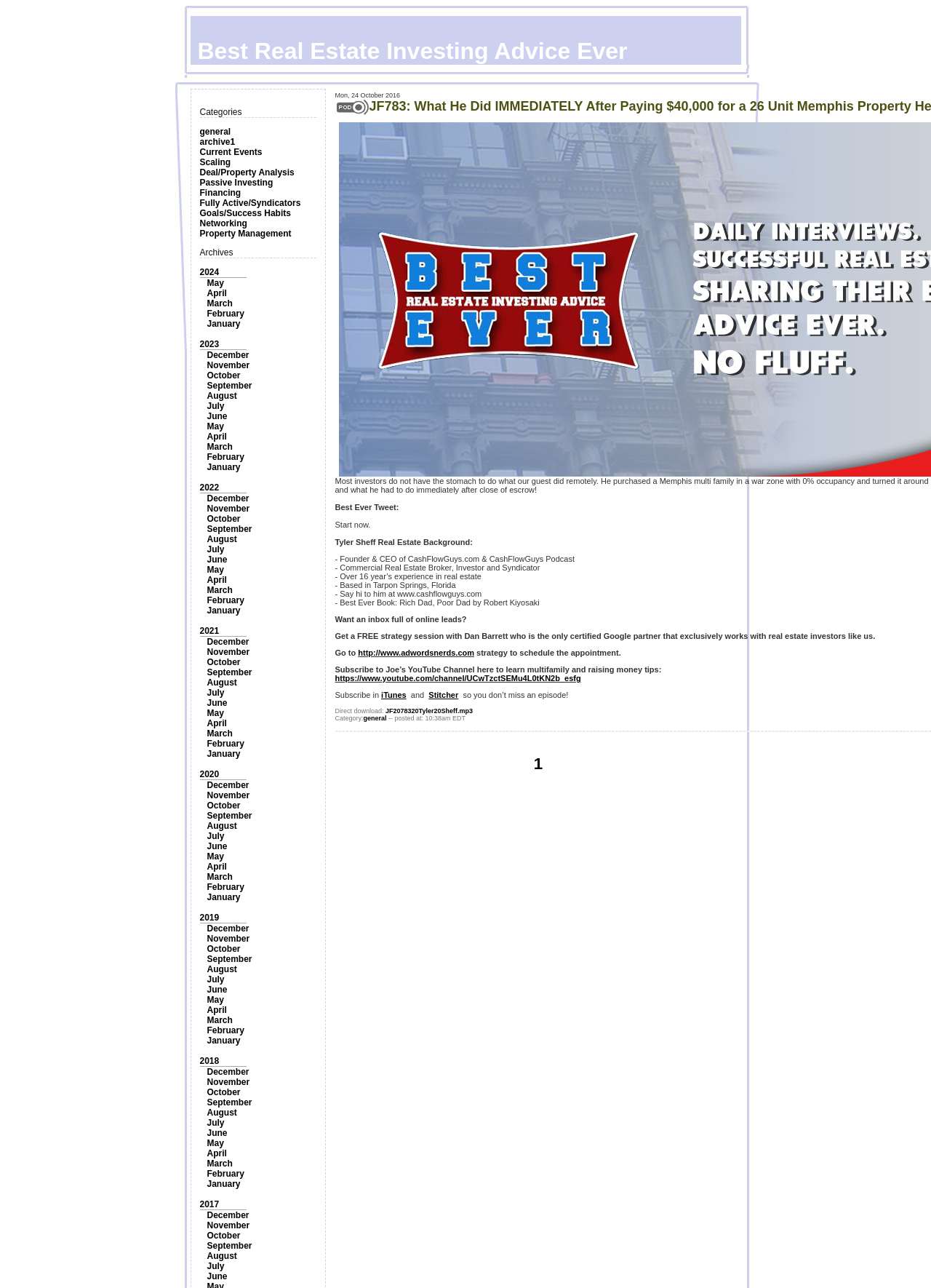What is the last month listed under 2020?
Kindly give a detailed and elaborate answer to the question.

I looked at the links under the '2020' heading and found the last month listed, which is 'December'.